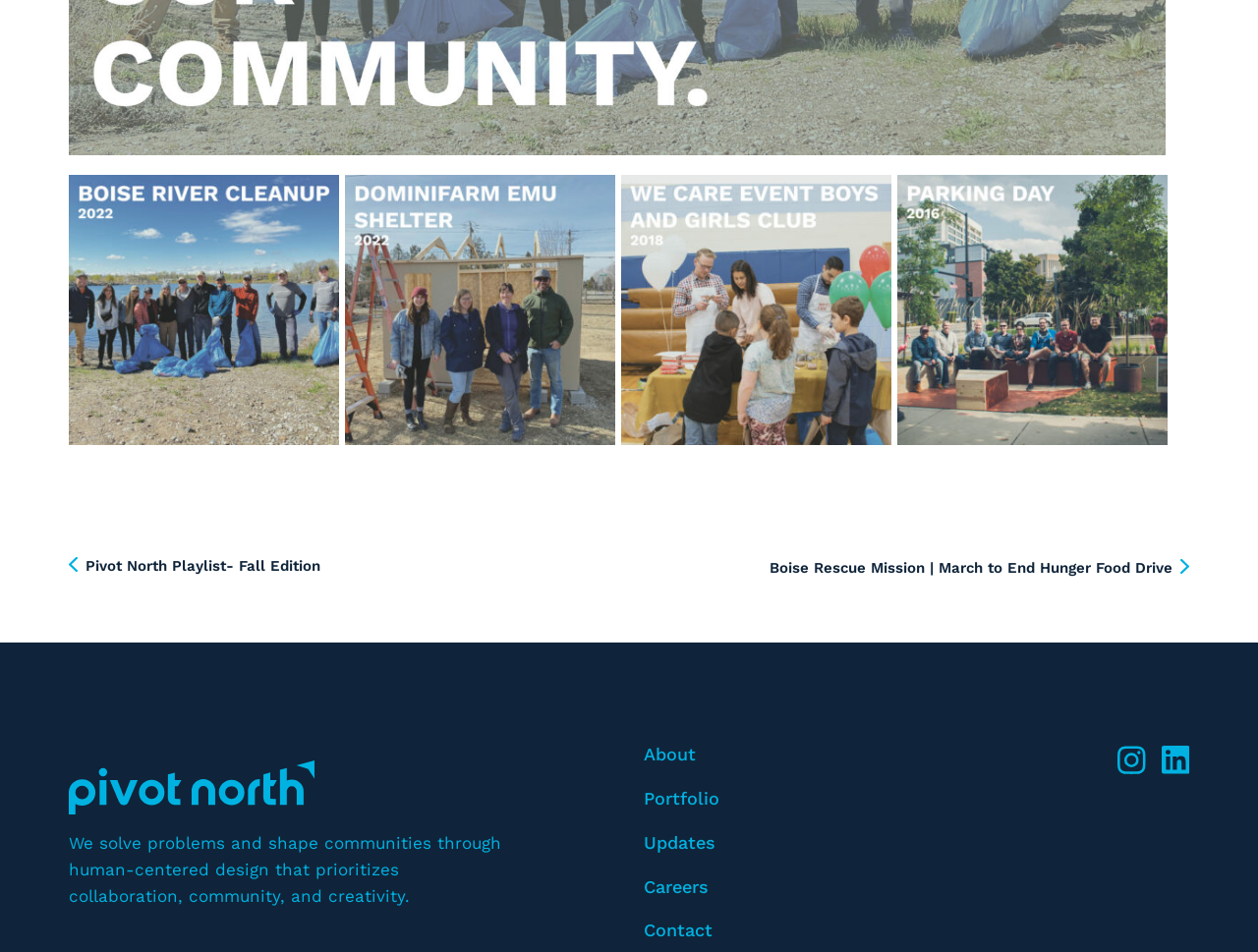Mark the bounding box of the element that matches the following description: "Portfolio".

[0.512, 0.825, 0.572, 0.854]